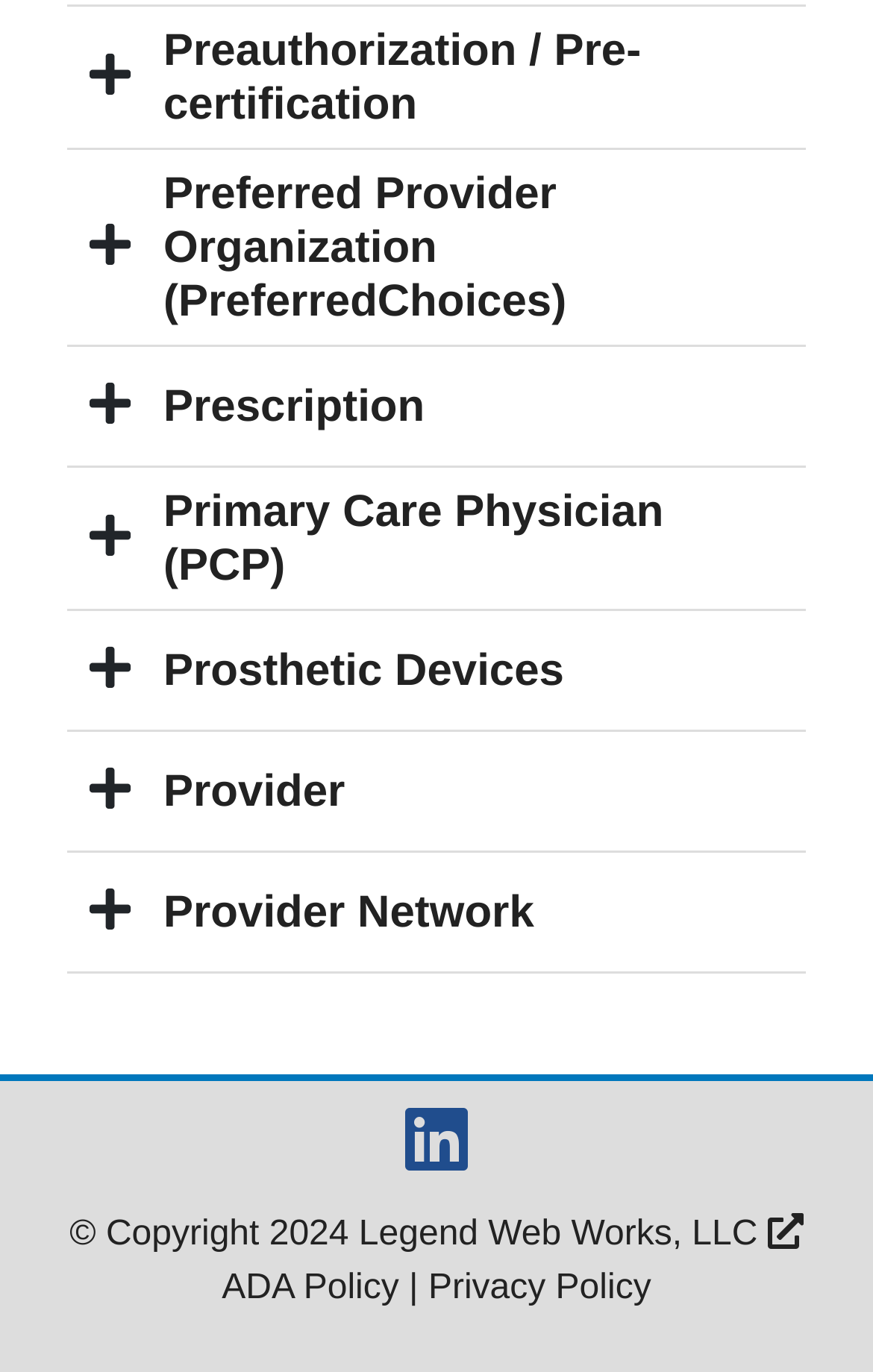Find the bounding box coordinates for the HTML element described as: "ADA Policy". The coordinates should consist of four float values between 0 and 1, i.e., [left, top, right, bottom].

[0.254, 0.925, 0.457, 0.953]